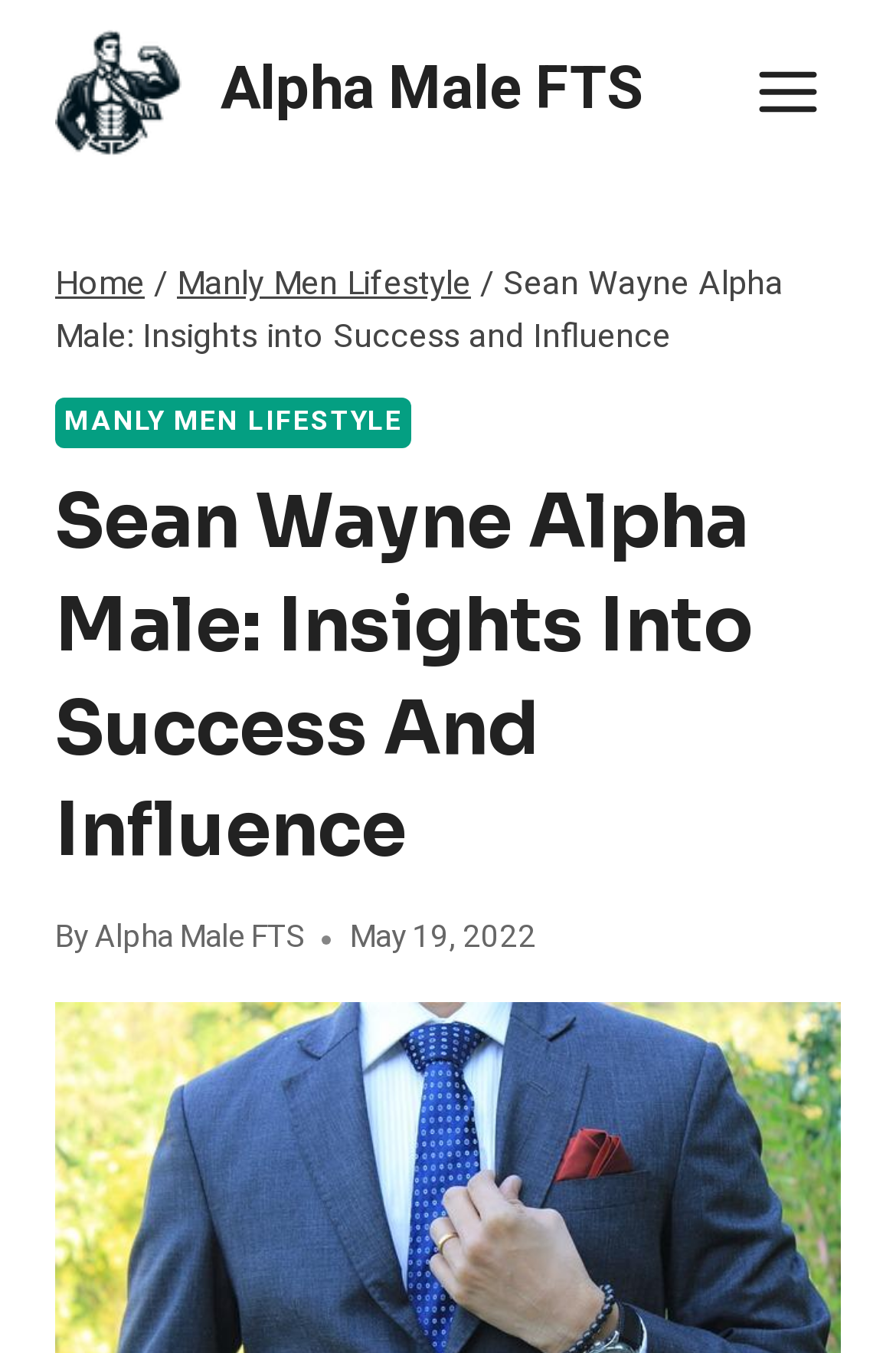What is the category of the article?
Using the image as a reference, give a one-word or short phrase answer.

Manly Men Lifestyle